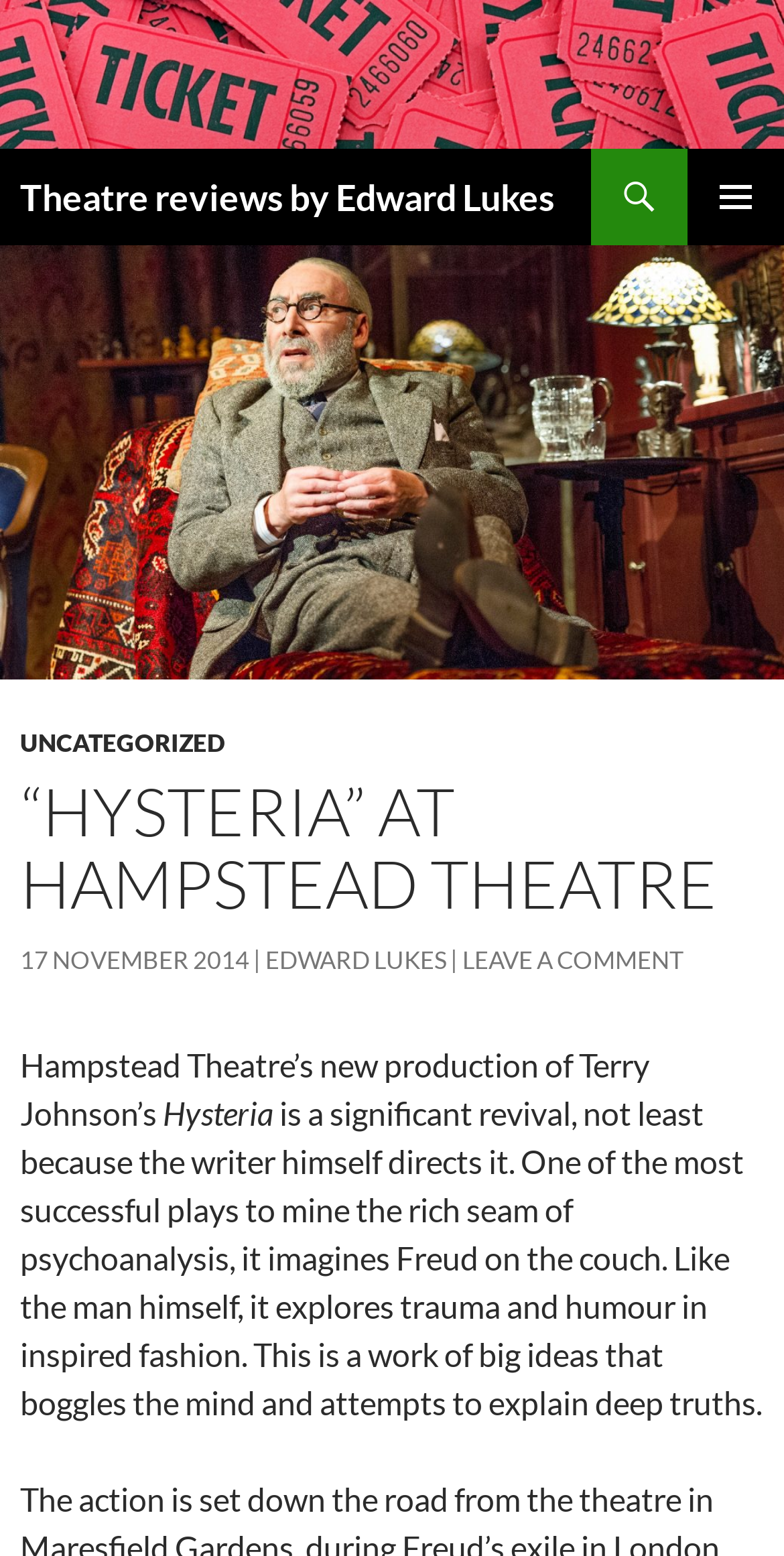Using the information shown in the image, answer the question with as much detail as possible: What is the title of the play being reviewed?

I found the answer by looking at the StaticText element with a bounding box coordinate of [0.208, 0.703, 0.349, 0.728], which contains the text 'Hysteria'. This suggests that Hysteria is the title of the play being reviewed.